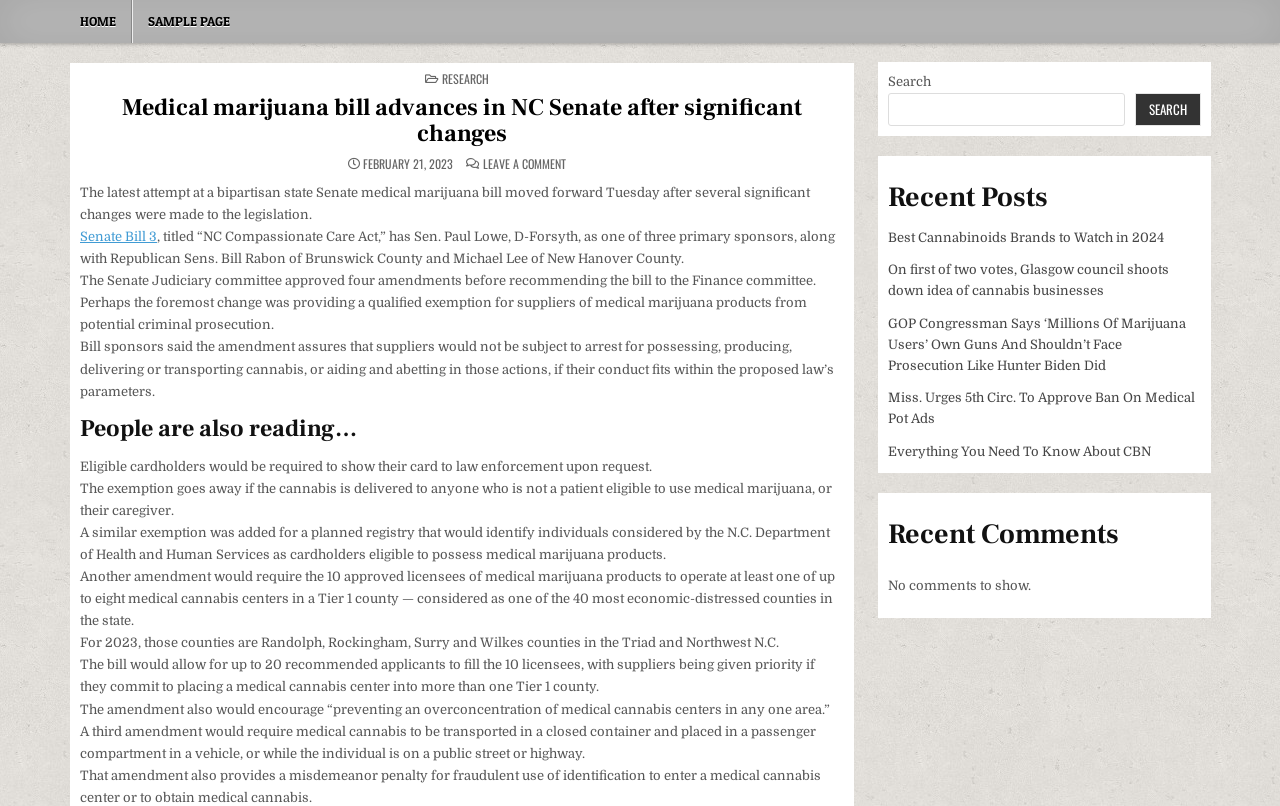Describe all the key features and sections of the webpage thoroughly.

This webpage is about a medical marijuana bill that has advanced in the North Carolina Senate after significant changes. At the top, there is a primary menu with links to "HOME" and "SAMPLE PAGE". Below the menu, there is a header section with a title "Medical marijuana bill advances in NC Senate after significant changes" and a link to the same title. 

To the right of the header section, there is a section with a "POSTED IN" label and a date "FEBRUARY 21, 2023". Below this section, there is a main content area with a brief summary of the bill and its changes. The summary is divided into several paragraphs, each describing a specific aspect of the bill, such as the exemption for suppliers of medical marijuana products, the requirement for eligible cardholders to show their card to law enforcement, and the rules for transporting medical cannabis.

On the right side of the webpage, there is a complementary section with a search bar and a "Recent Posts" section. The "Recent Posts" section lists several links to news articles related to cannabis and marijuana, such as "Best Cannabinoids Brands to Watch in 2024" and "GOP Congressman Says ‘Millions Of Marijuana Users’ Own Guns And Shouldn’t Face Prosecution Like Hunter Biden Did". Below the "Recent Posts" section, there is a "Recent Comments" section, but it currently shows no comments.

Overall, the webpage provides detailed information about the medical marijuana bill and its changes, as well as related news articles and a search function.